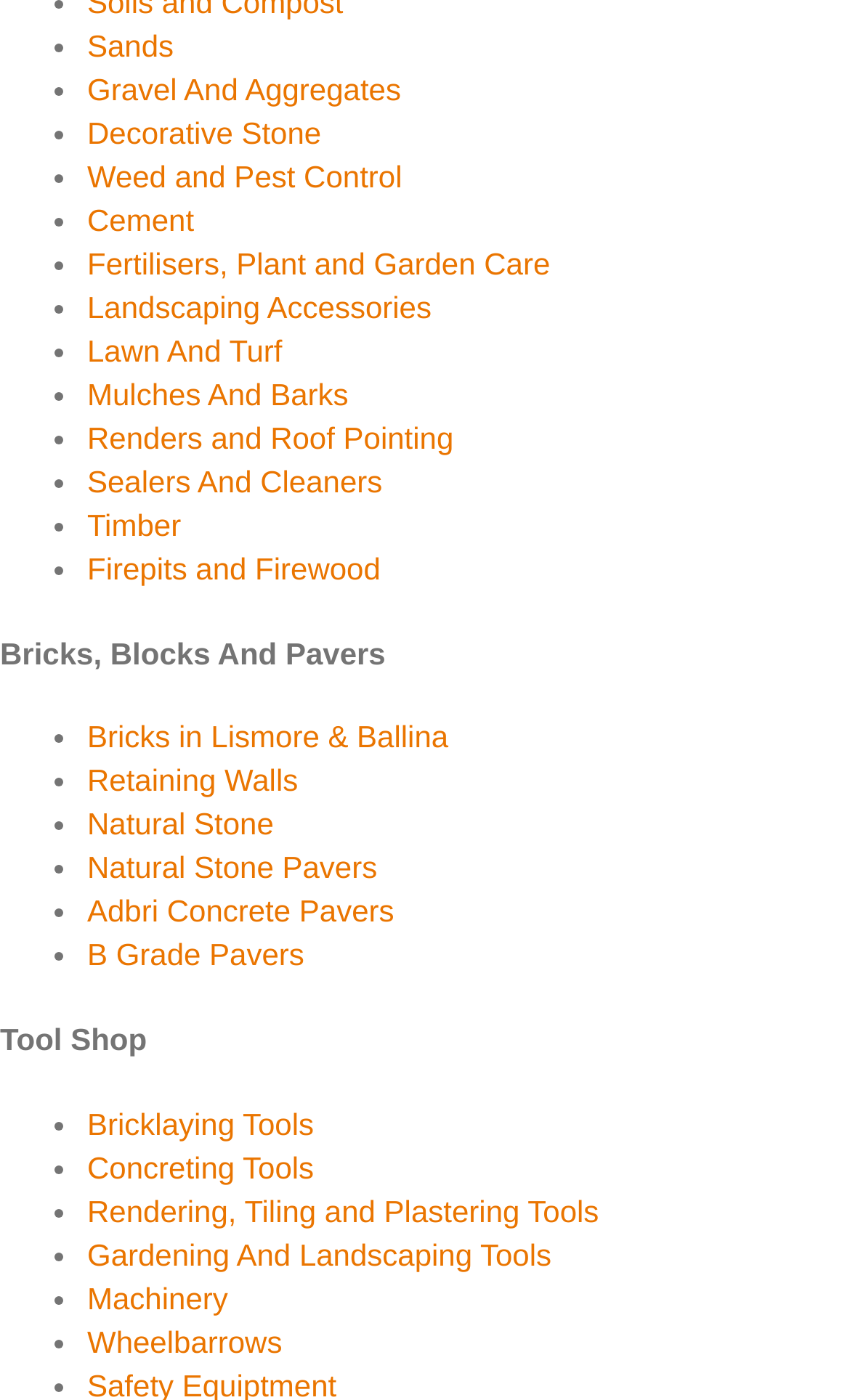How many sections are there on this webpage?
Please answer the question with a single word or phrase, referencing the image.

3